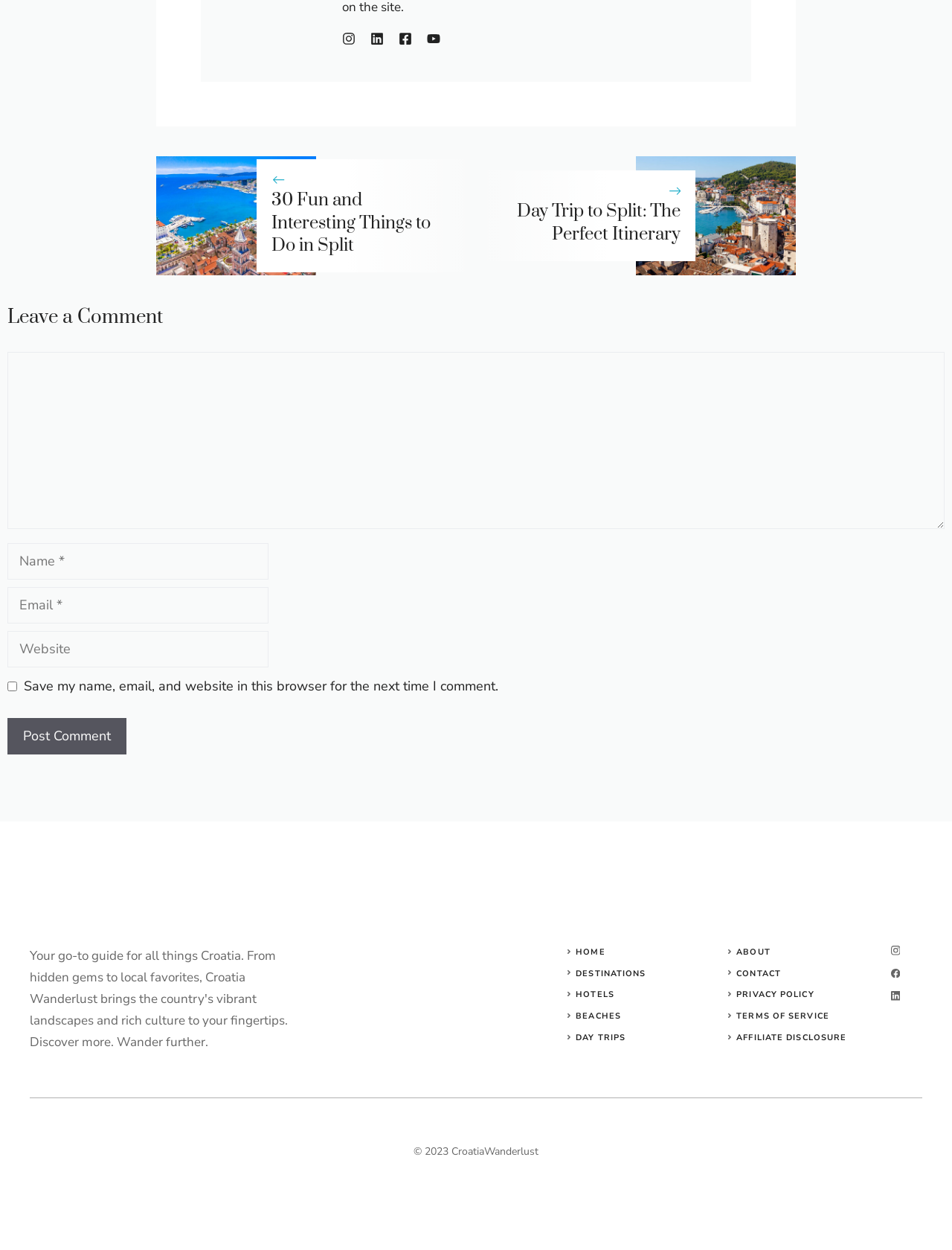How many social media links are at the bottom of the page?
Look at the image and answer the question with a single word or phrase.

3